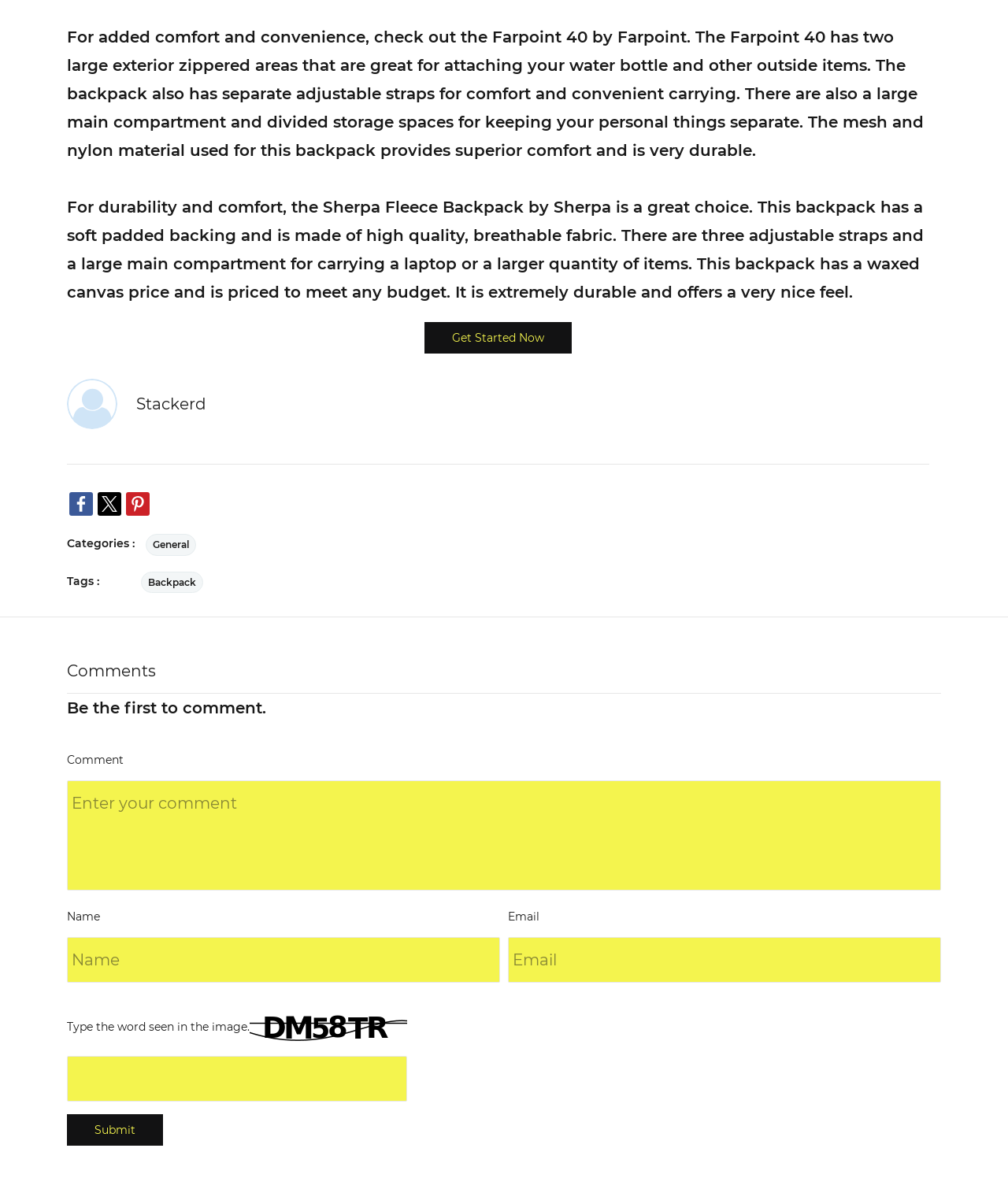Please locate the UI element described by "name="cbcomment" placeholder="Enter your comment"" and provide its bounding box coordinates.

[0.066, 0.657, 0.934, 0.749]